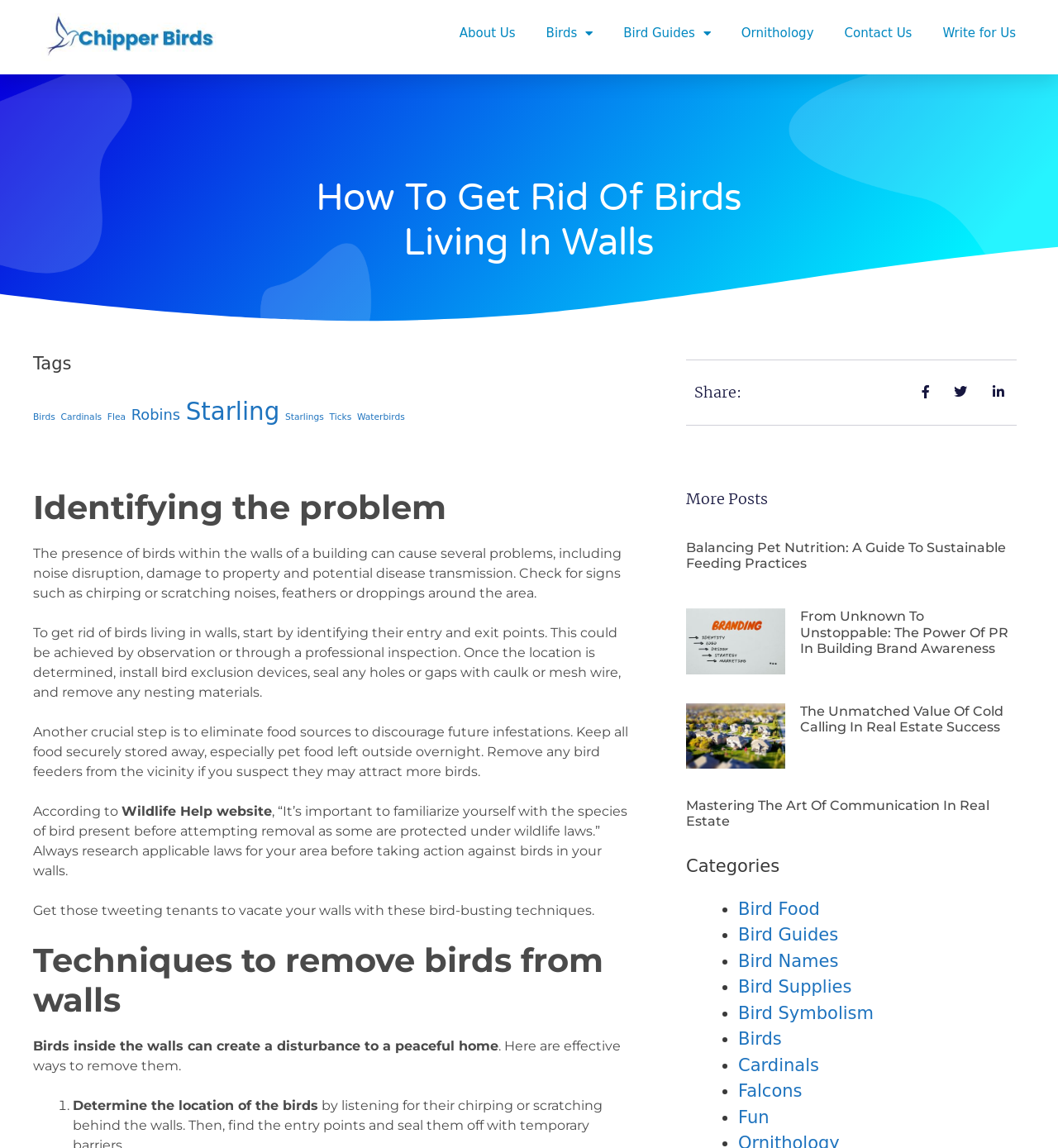Please identify the bounding box coordinates of the element I should click to complete this instruction: 'Click on the 'About Us' link'. The coordinates should be given as four float numbers between 0 and 1, like this: [left, top, right, bottom].

[0.433, 0.018, 0.488, 0.04]